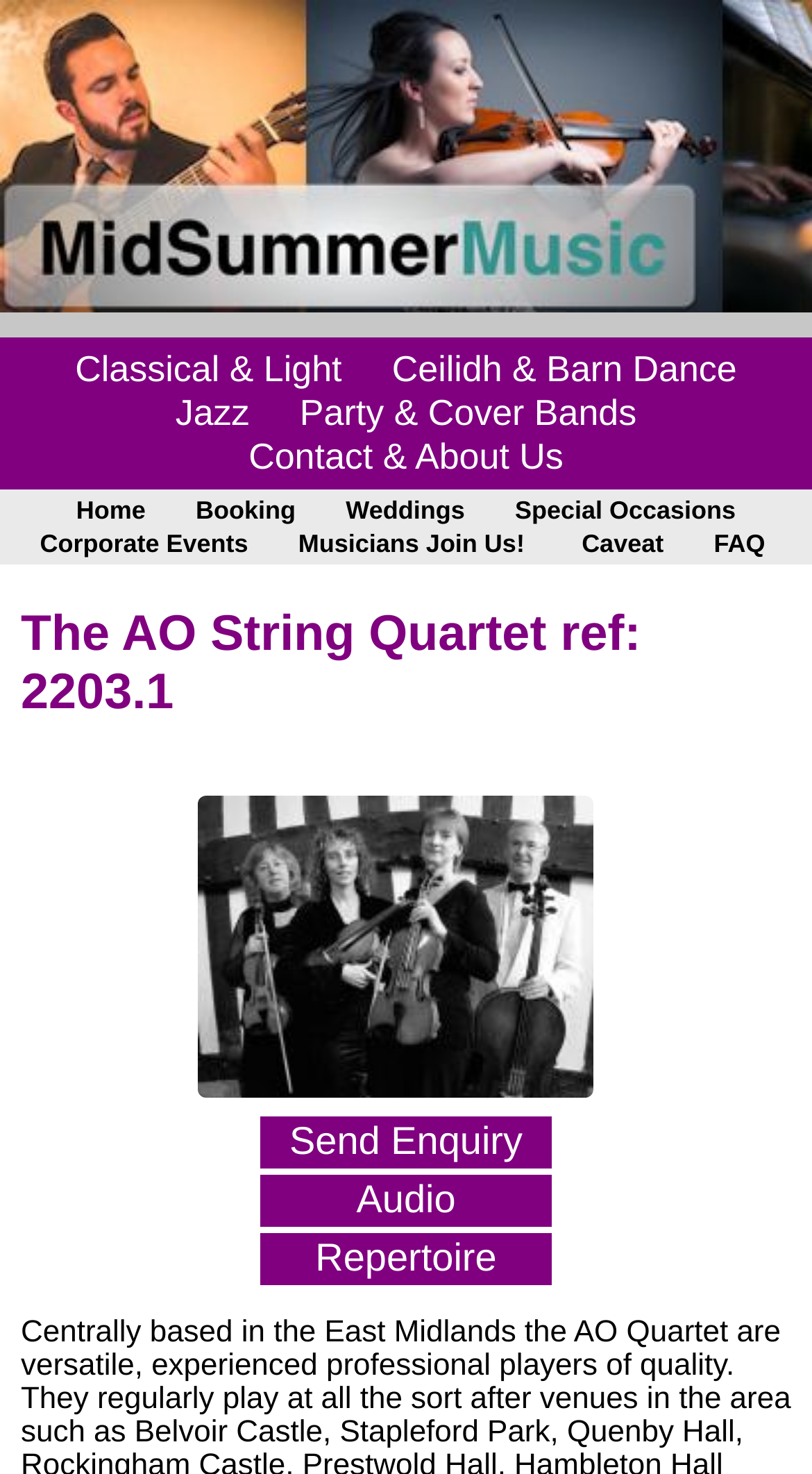Use a single word or phrase to answer the question: 
What is the name of the band?

The AO String Quartet